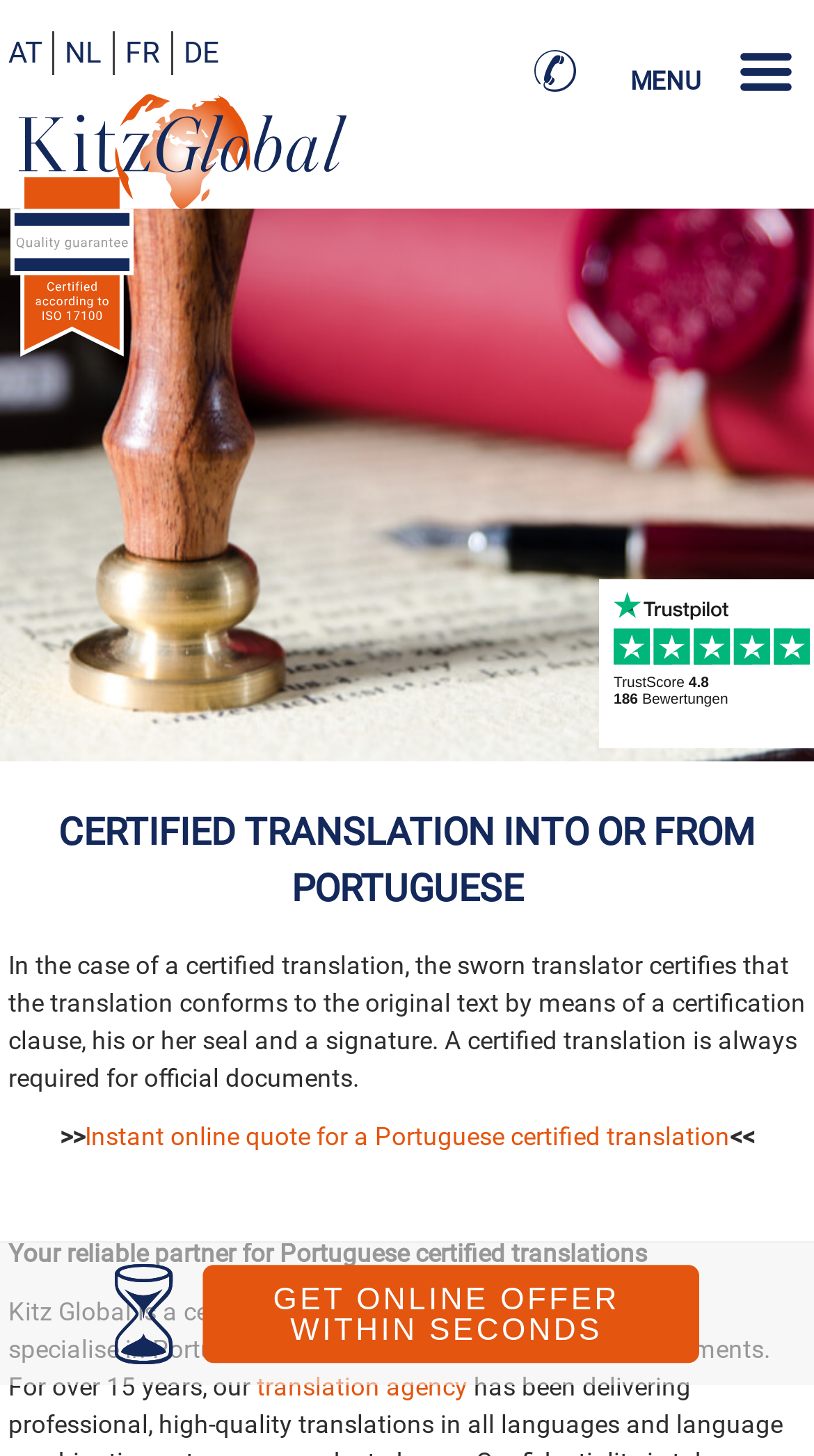Determine the bounding box coordinates of the region to click in order to accomplish the following instruction: "Click on Heart". Provide the coordinates as four float numbers between 0 and 1, specifically [left, top, right, bottom].

None